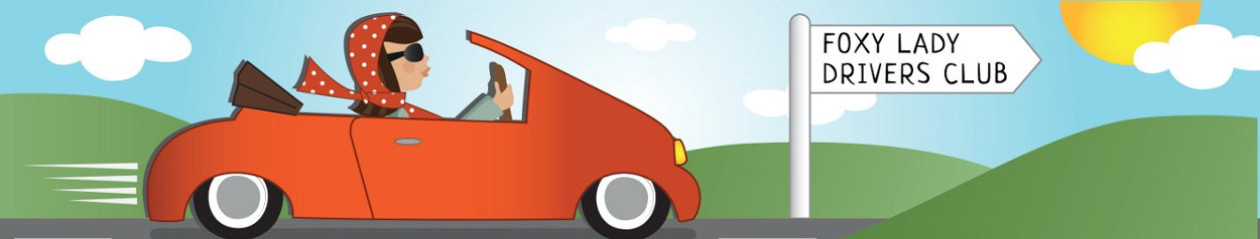Summarize the image with a detailed description that highlights all prominent details.

The image features a playful illustration of a woman driving a bright red convertible. She wears a stylish headscarf, sunglasses, and has a confident expression as she steers the car, which is depicted in a dynamic pose that suggests speed. The background includes green rolling hills and a sunny sky, creating a cheerful atmosphere. A prominent signpost in the scene reads "FOXY LADY DRIVERS CLUB," emphasizing the theme of female empowerment and community among women drivers. This vibrant artwork celebrates motoring from a feminine perspective, reflecting the fun and engaging spirit of the FOXY Blog, which focuses on women and automotive culture.